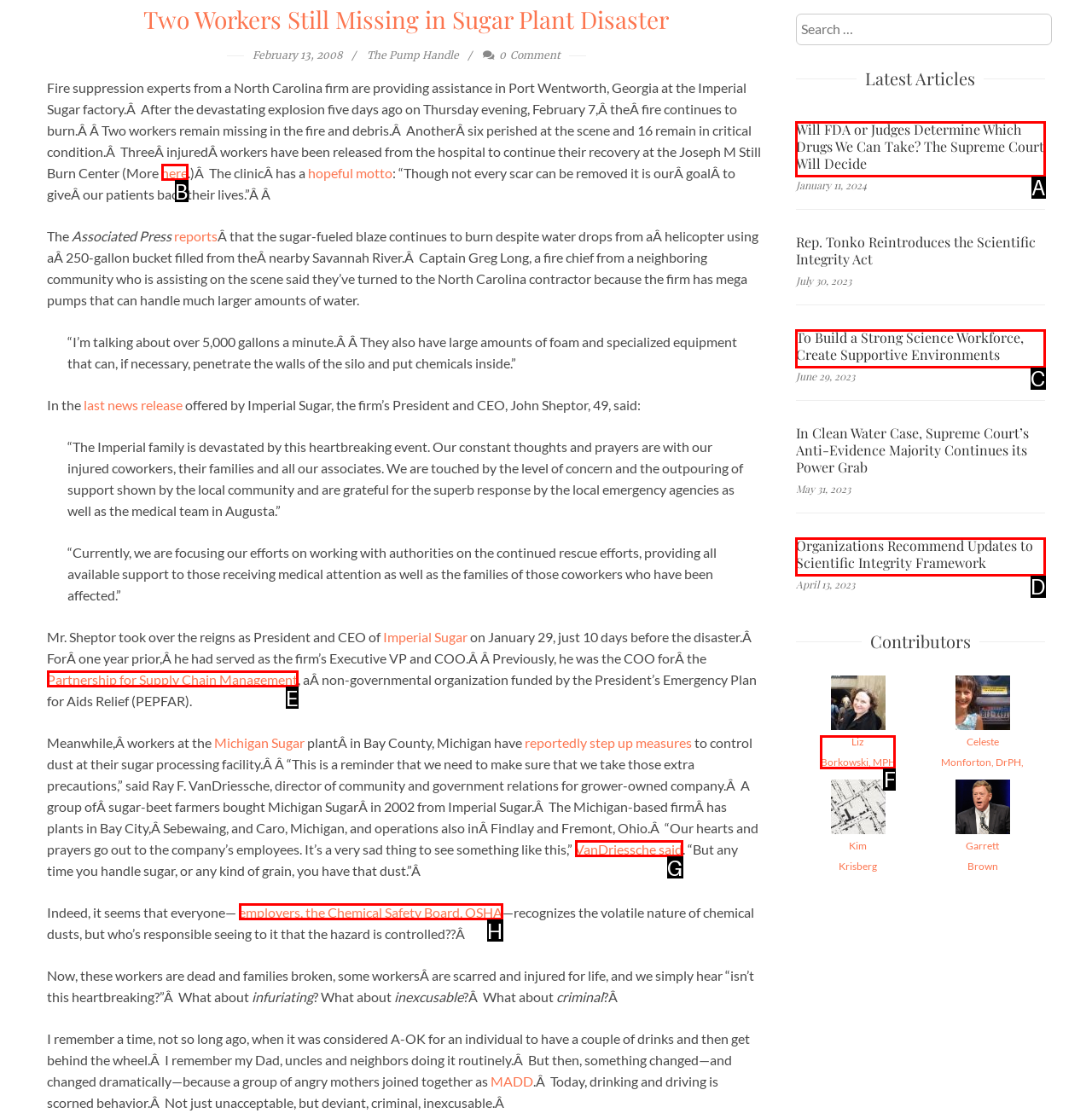Choose the option that matches the following description: Liz Borkowski, MPH
Answer with the letter of the correct option.

F